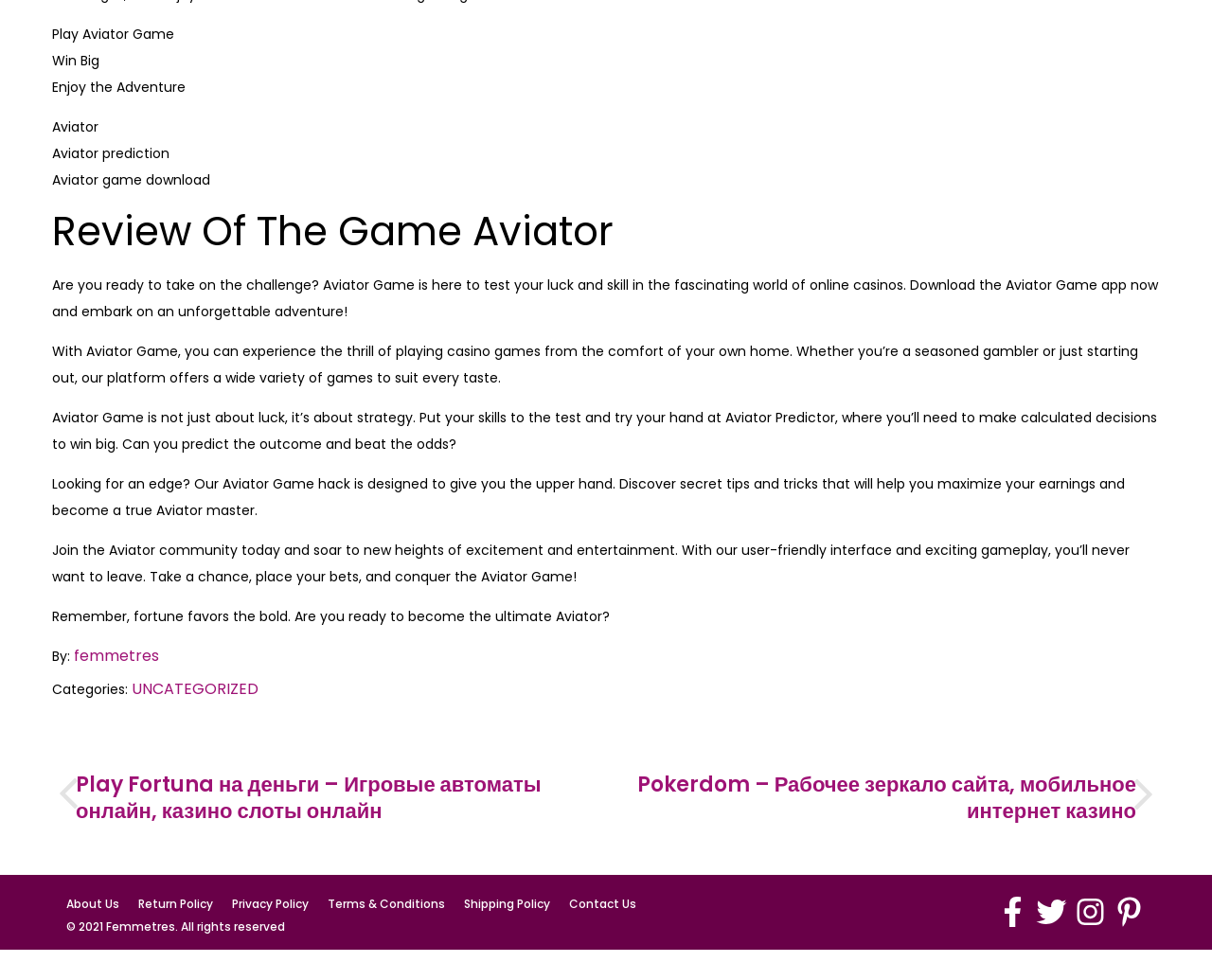Find the bounding box coordinates for the area that must be clicked to perform this action: "Read the review of the Aviator game".

[0.043, 0.213, 0.957, 0.262]